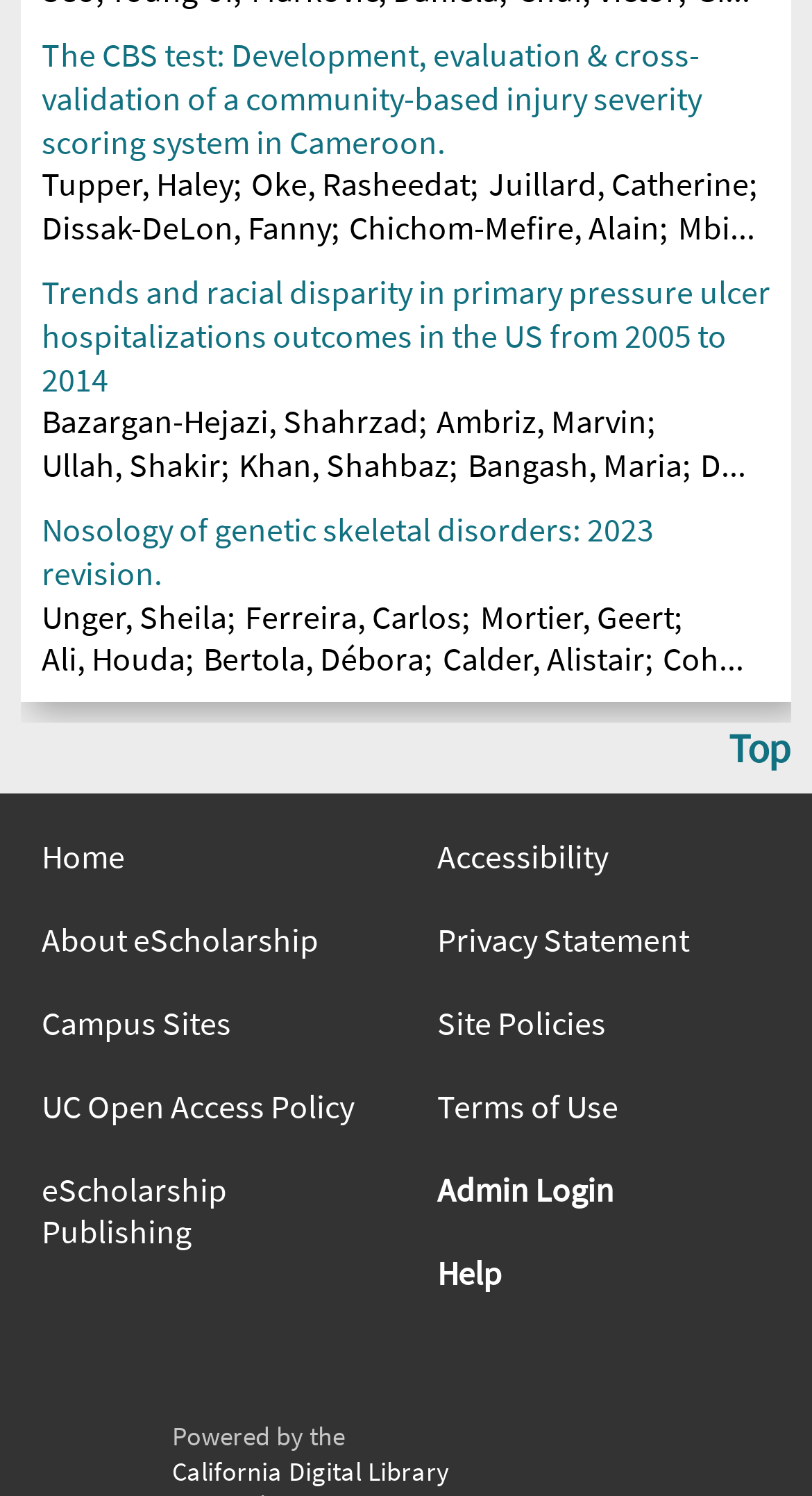Locate the bounding box coordinates of the element to click to perform the following action: 'Visit the California Digital Library'. The coordinates should be given as four float values between 0 and 1, in the form of [left, top, right, bottom].

[0.212, 0.971, 0.553, 0.994]